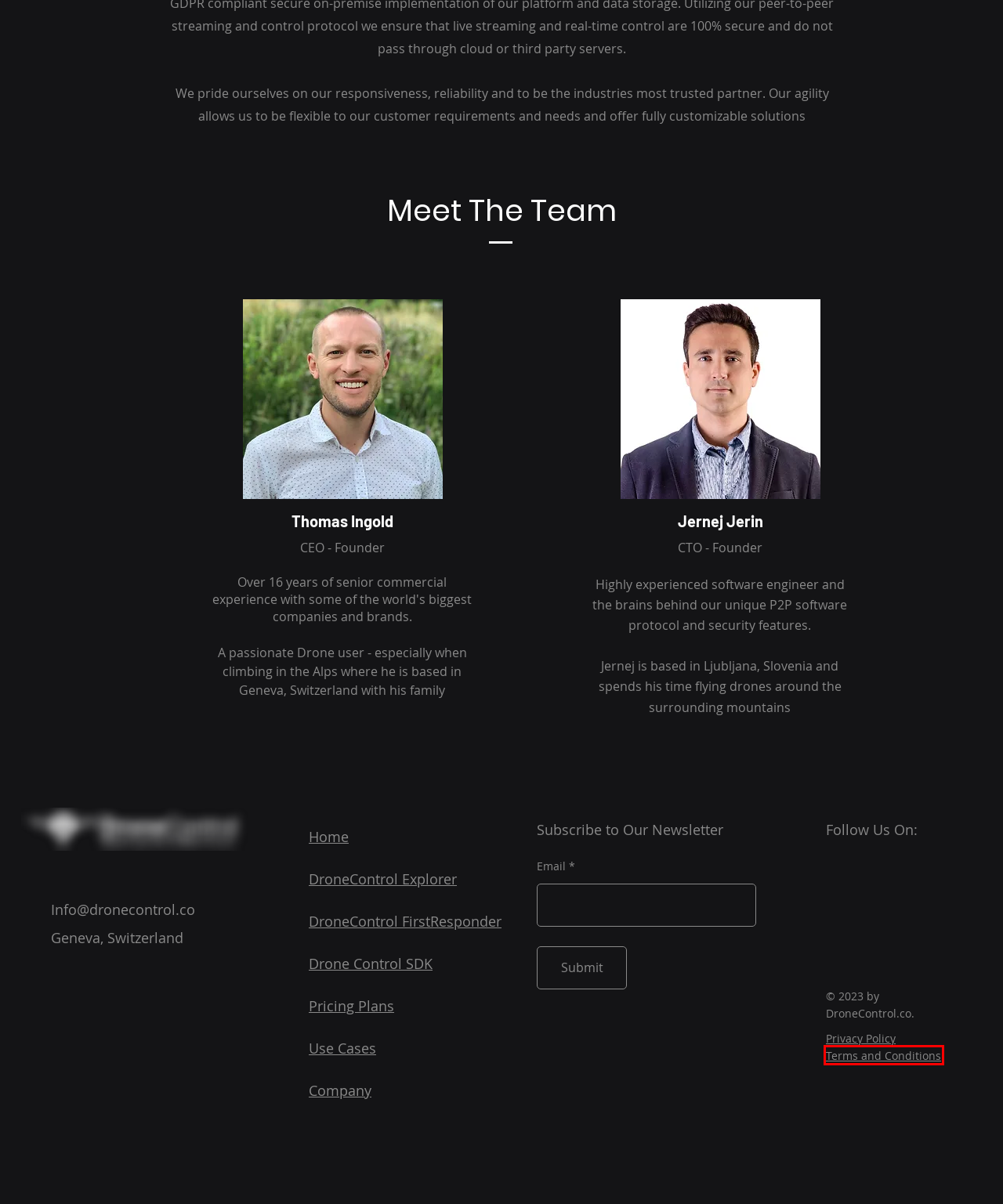Given a webpage screenshot with a red bounding box around a UI element, choose the webpage description that best matches the new webpage after clicking the element within the bounding box. Here are the candidates:
A. Home | DroneControl
B. Terms and Conditions | DroneControl
C. Use Cases | DroneControl
D. News | DroneControl
E. DC Software Development Kit | DroneControl
F. Pricing Plans | DroneControl
G. DC FirstResponder | DroneControl
H. Privacy policy | DroneControl

B